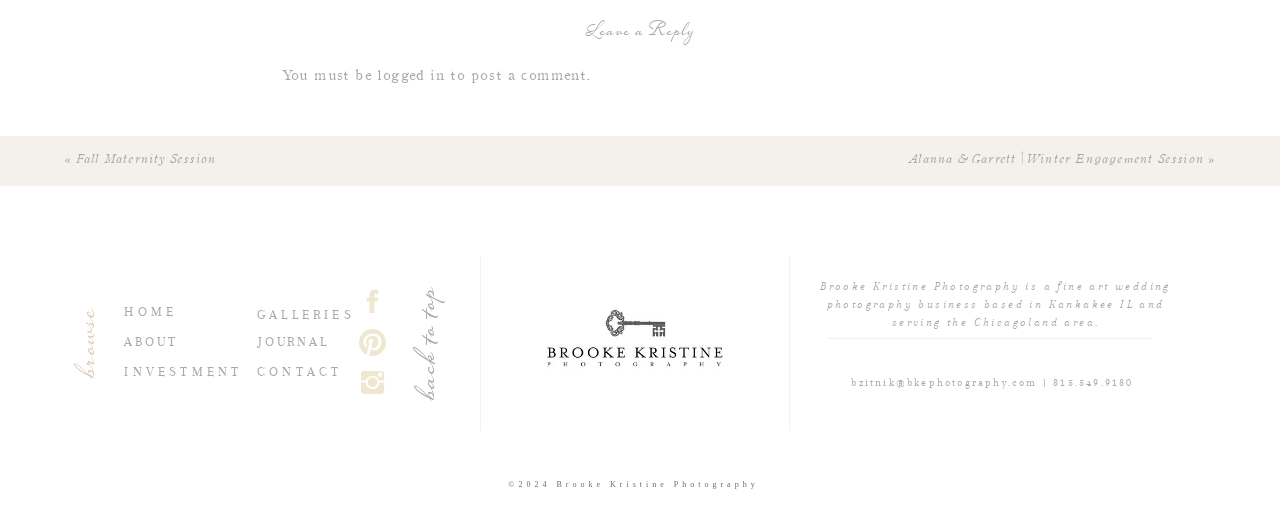Determine the bounding box coordinates for the clickable element to execute this instruction: "click on 'back to top'". Provide the coordinates as four float numbers between 0 and 1, i.e., [left, top, right, bottom].

[0.309, 0.496, 0.361, 0.848]